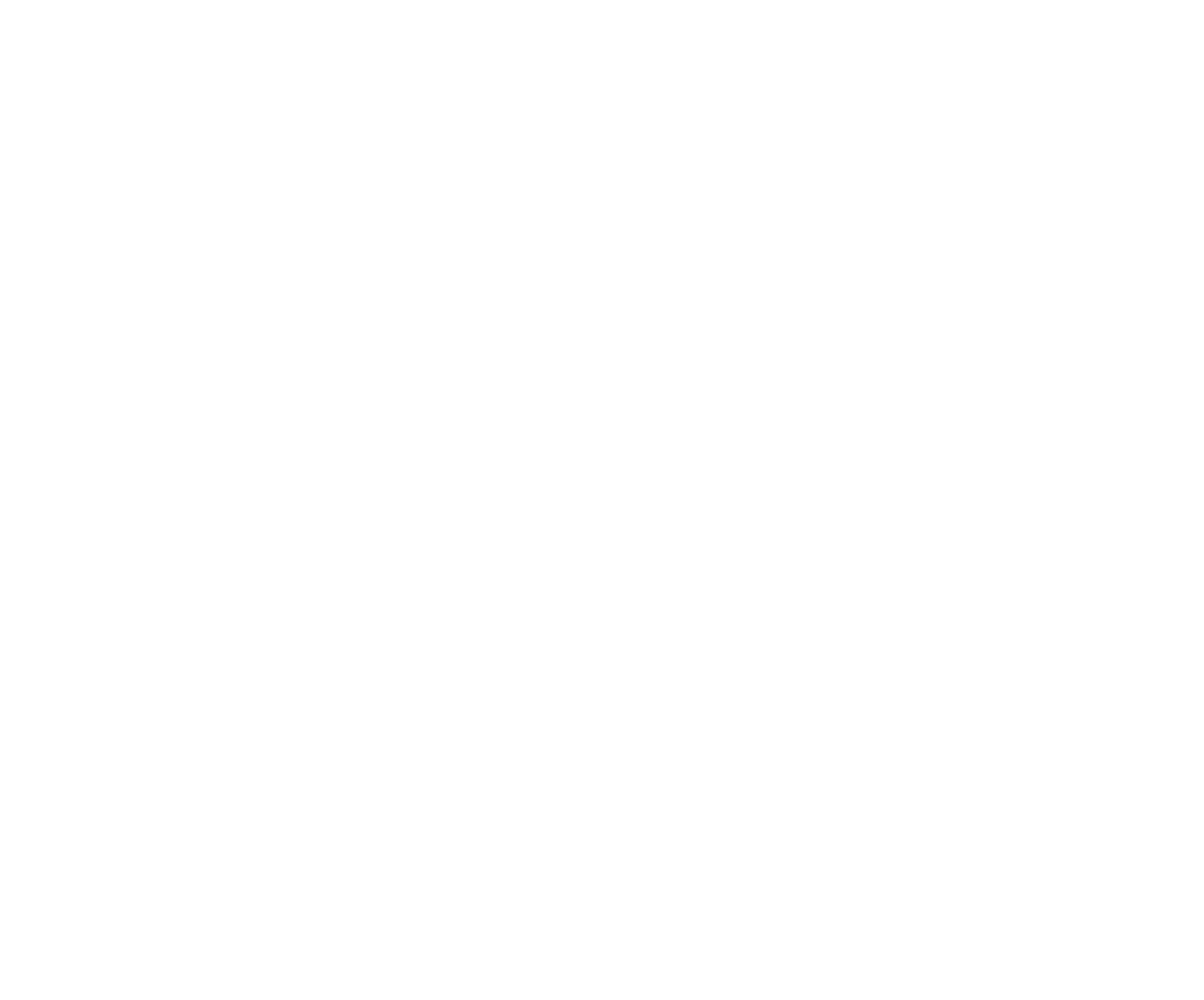Please specify the coordinates of the bounding box for the element that should be clicked to carry out this instruction: "Read latest IT certification news". The coordinates must be four float numbers between 0 and 1, formatted as [left, top, right, bottom].

[0.066, 0.32, 0.281, 0.343]